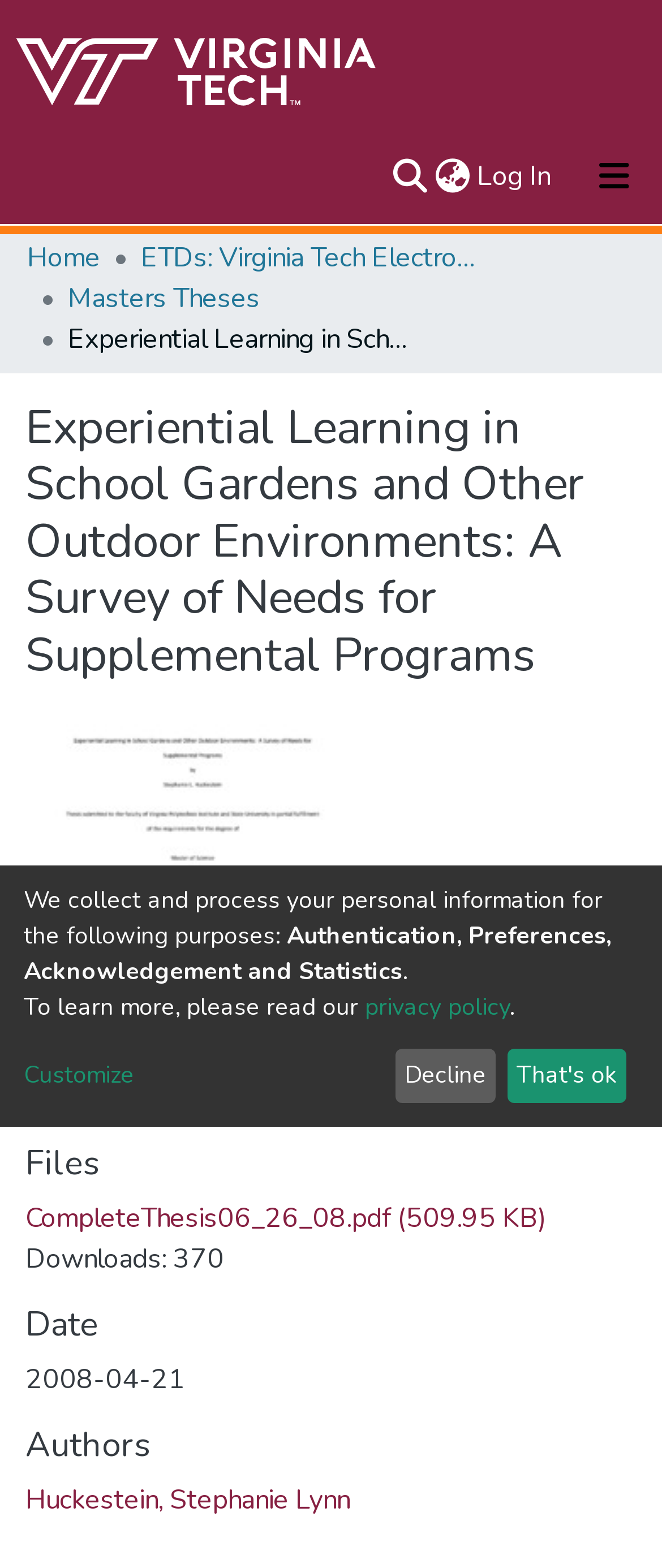Please indicate the bounding box coordinates of the element's region to be clicked to achieve the instruction: "View about page". Provide the coordinates as four float numbers between 0 and 1, i.e., [left, top, right, bottom].

[0.041, 0.144, 0.959, 0.187]